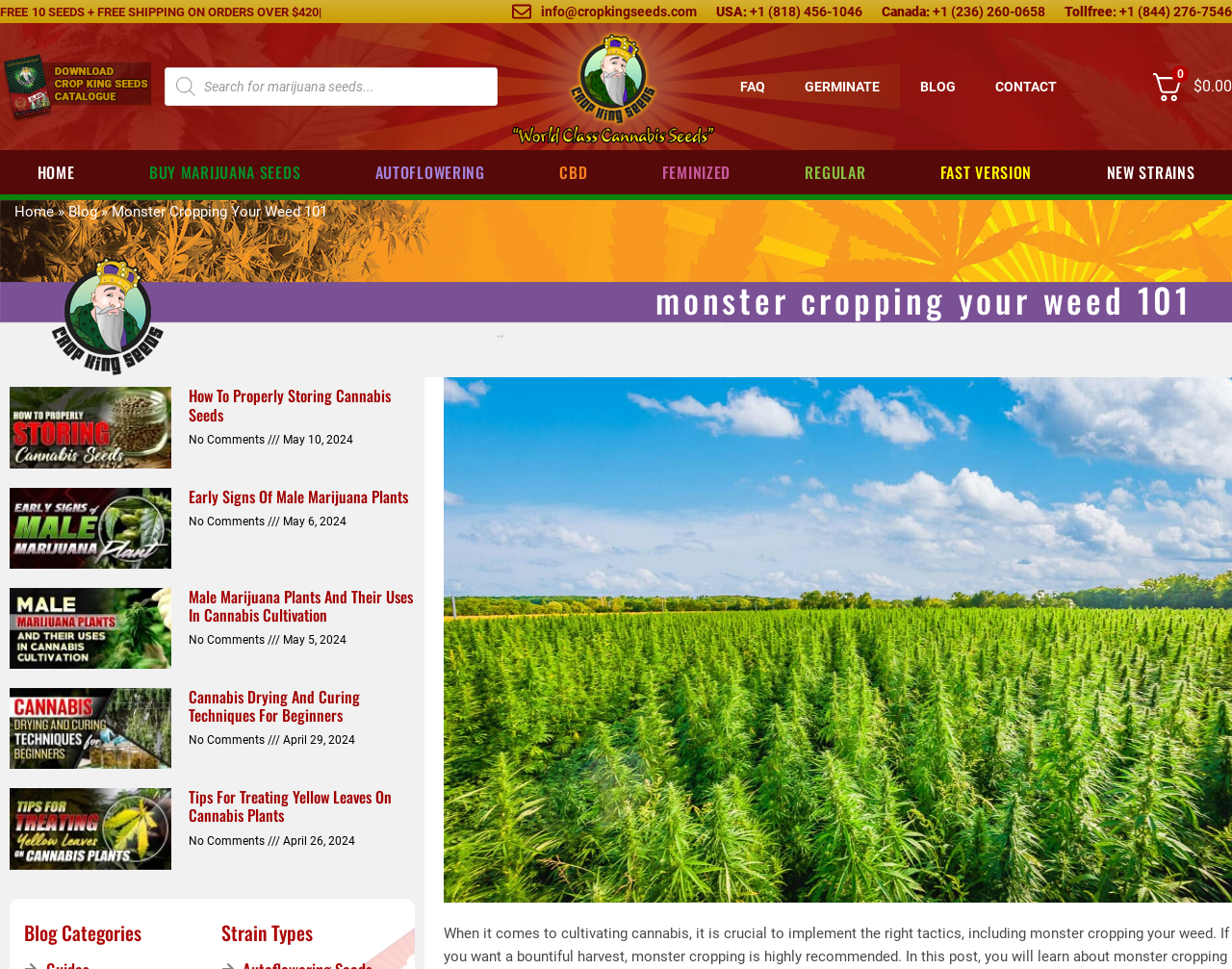Locate the bounding box coordinates of the clickable area to execute the instruction: "View the catalogue". Provide the coordinates as four float numbers between 0 and 1, represented as [left, top, right, bottom].

[0.0, 0.053, 0.126, 0.126]